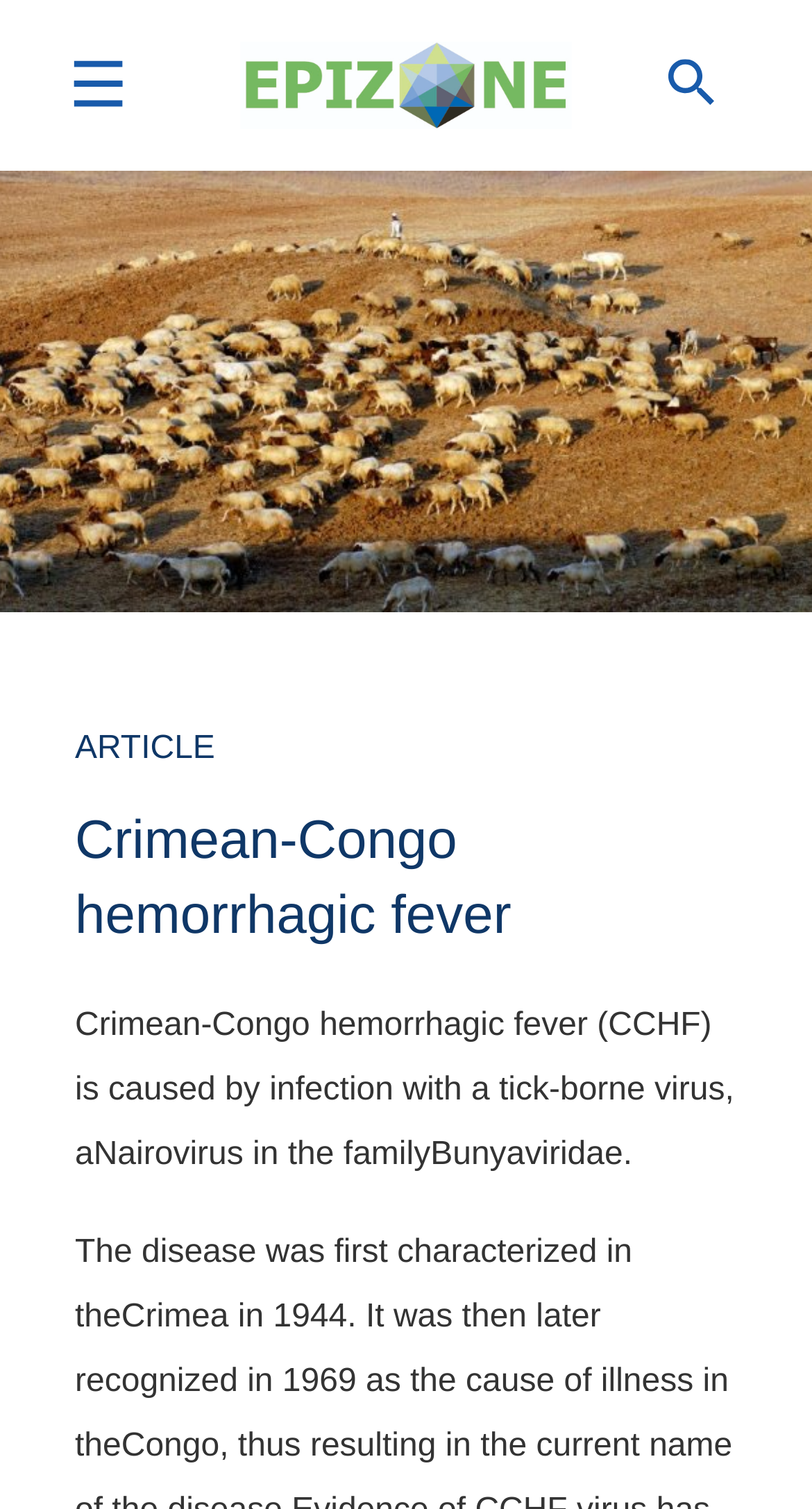What is the name of the disease described on this webpage?
Refer to the image and provide a detailed answer to the question.

The webpage has a heading 'Crimean-Congo hemorrhagic fever' and the static text below it describes the disease, so the name of the disease is Crimean-Congo hemorrhagic fever.